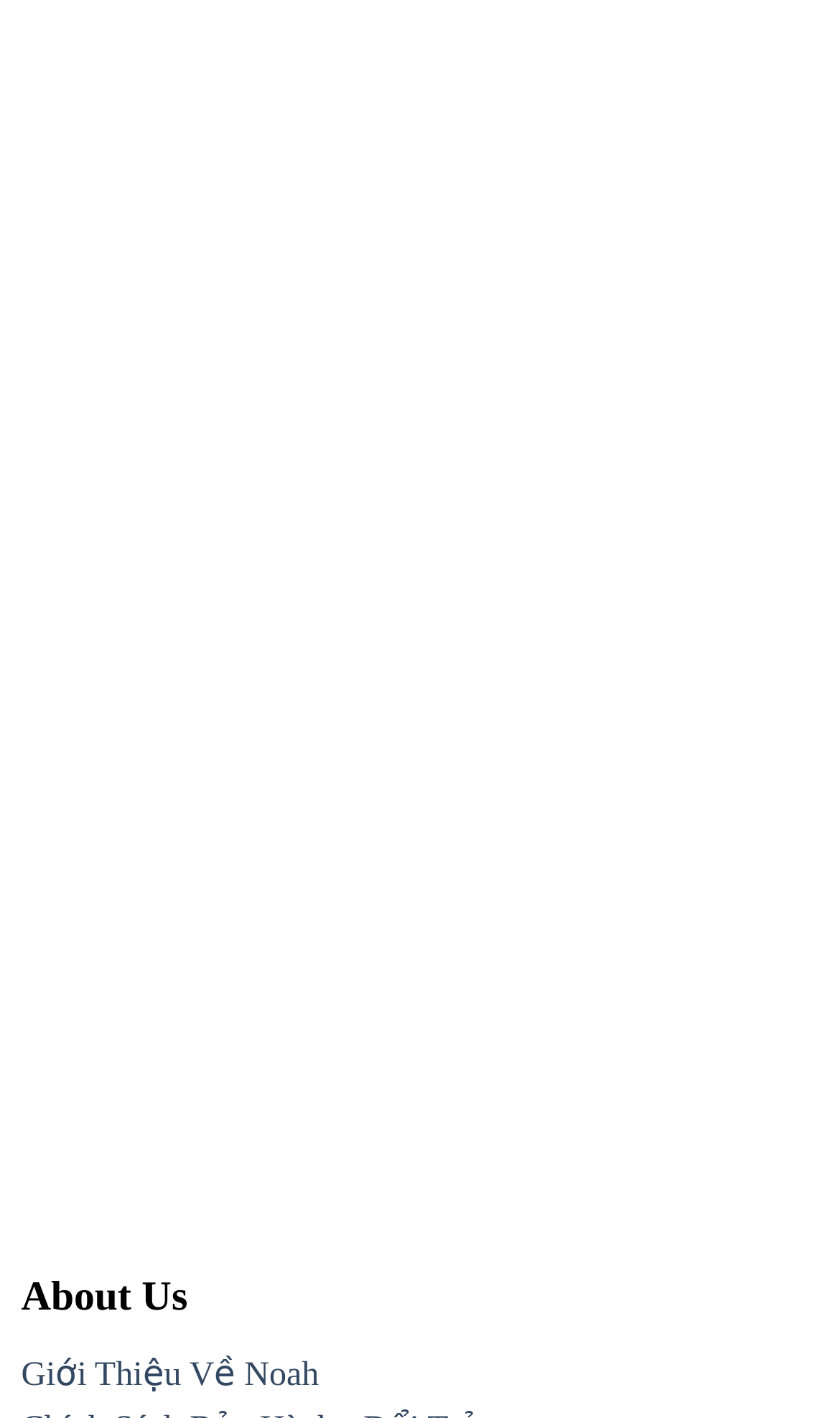Indicate the bounding box coordinates of the element that needs to be clicked to satisfy the following instruction: "Learn more about Noah". The coordinates should be four float numbers between 0 and 1, i.e., [left, top, right, bottom].

[0.025, 0.956, 0.38, 0.982]